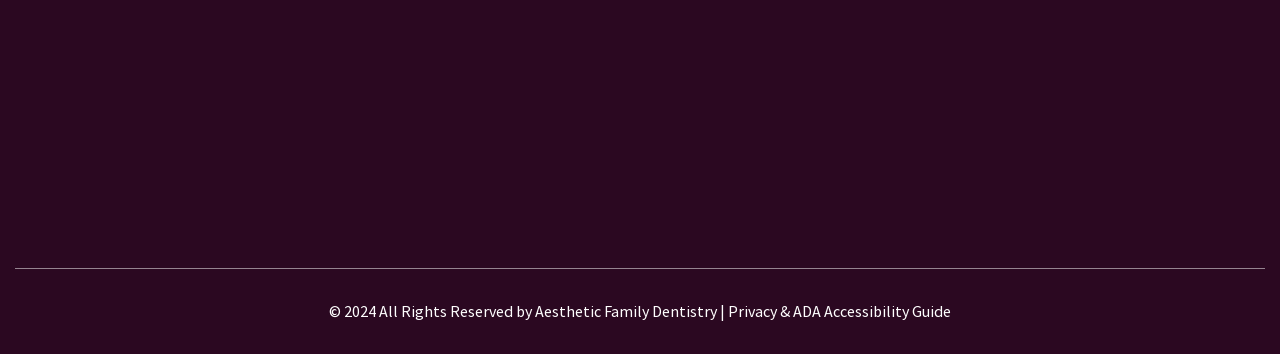Find the bounding box coordinates of the clickable region needed to perform the following instruction: "Schedule an online appointment". The coordinates should be provided as four float numbers between 0 and 1, i.e., [left, top, right, bottom].

[0.023, 0.523, 0.173, 0.63]